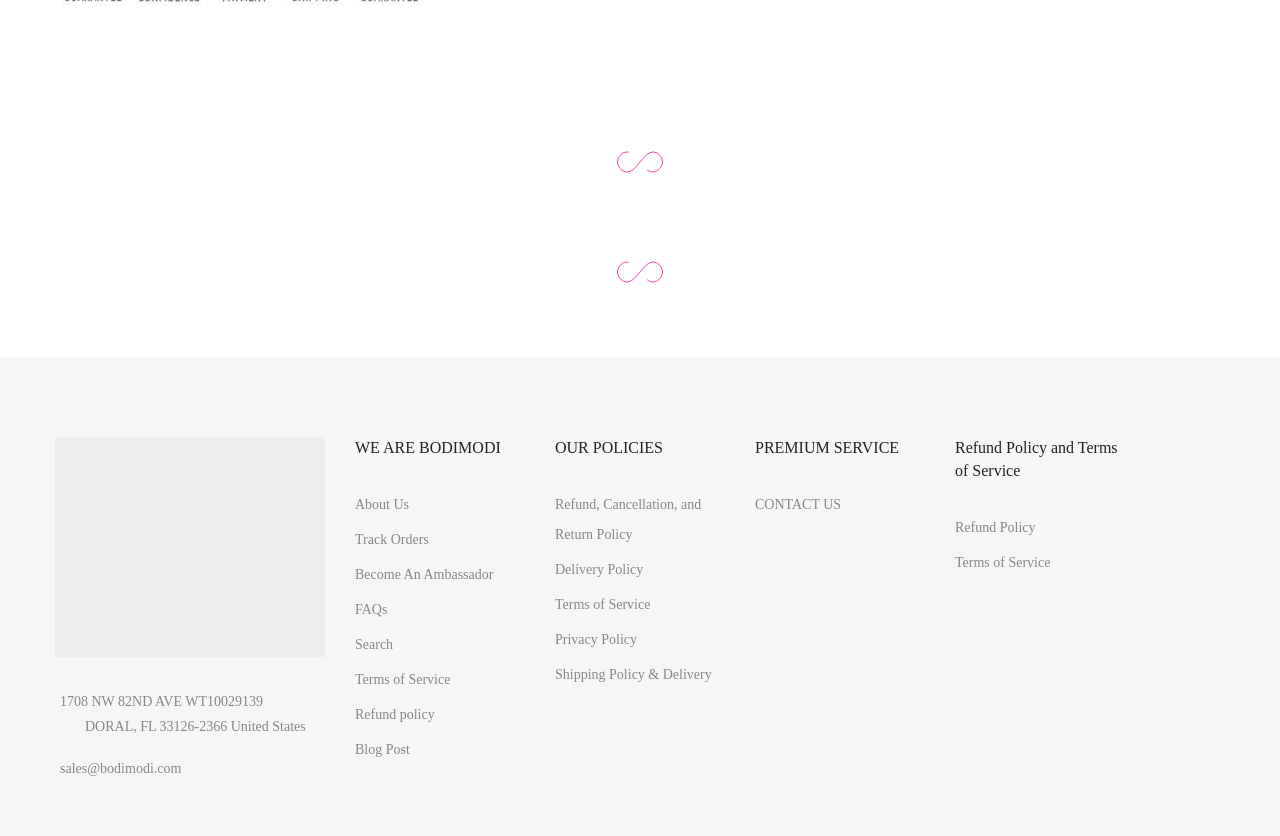How many policy links are available under 'OUR POLICIES'?
Offer a detailed and full explanation in response to the question.

Under the 'OUR POLICIES' section, there are five links available, namely 'Refund, Cancellation, and Return Policy', 'Delivery Policy', 'Terms of Service', 'Privacy Policy', and 'Shipping Policy & Delivery'.